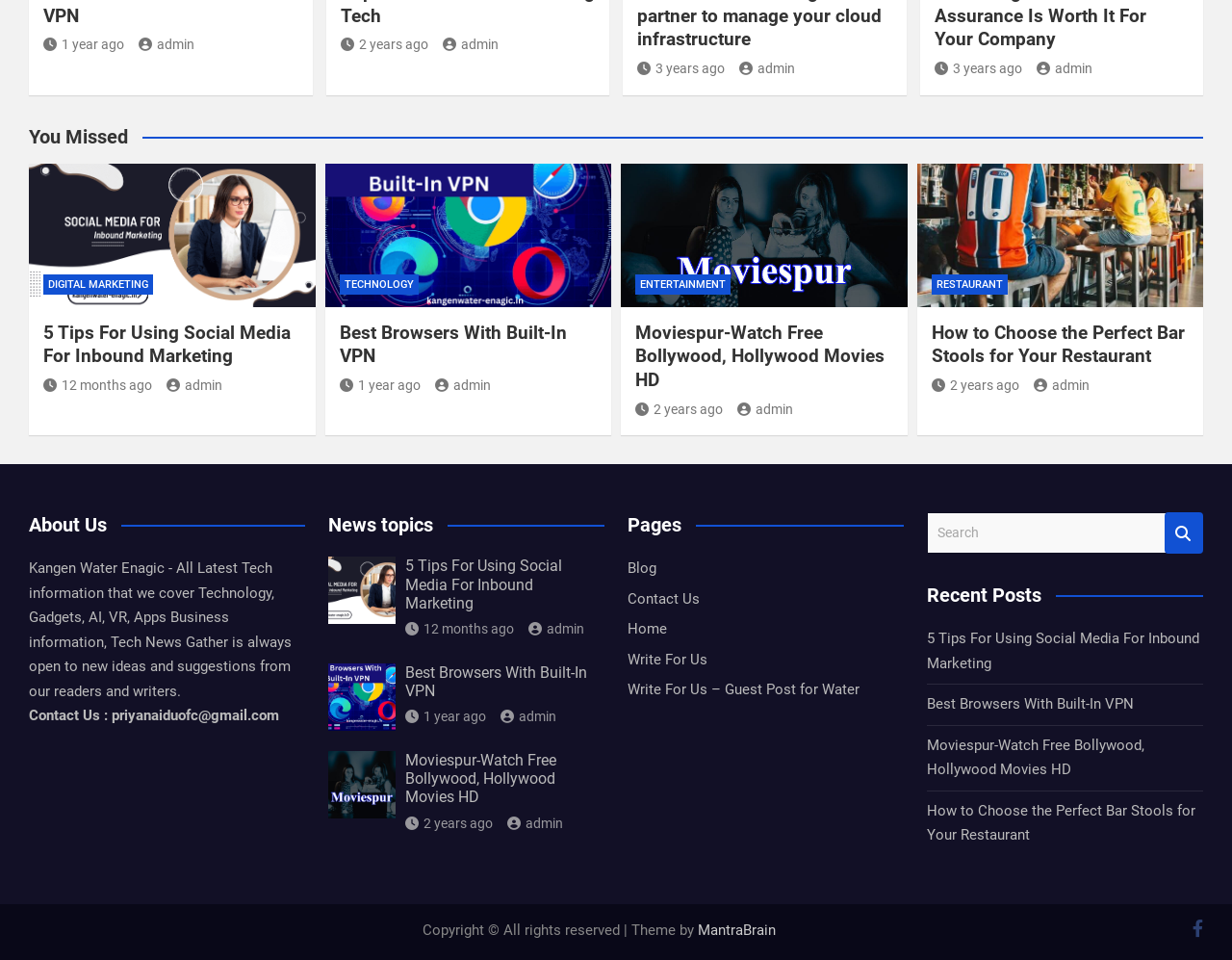Please find the bounding box for the UI component described as follows: "Search".

[0.945, 0.534, 0.977, 0.577]